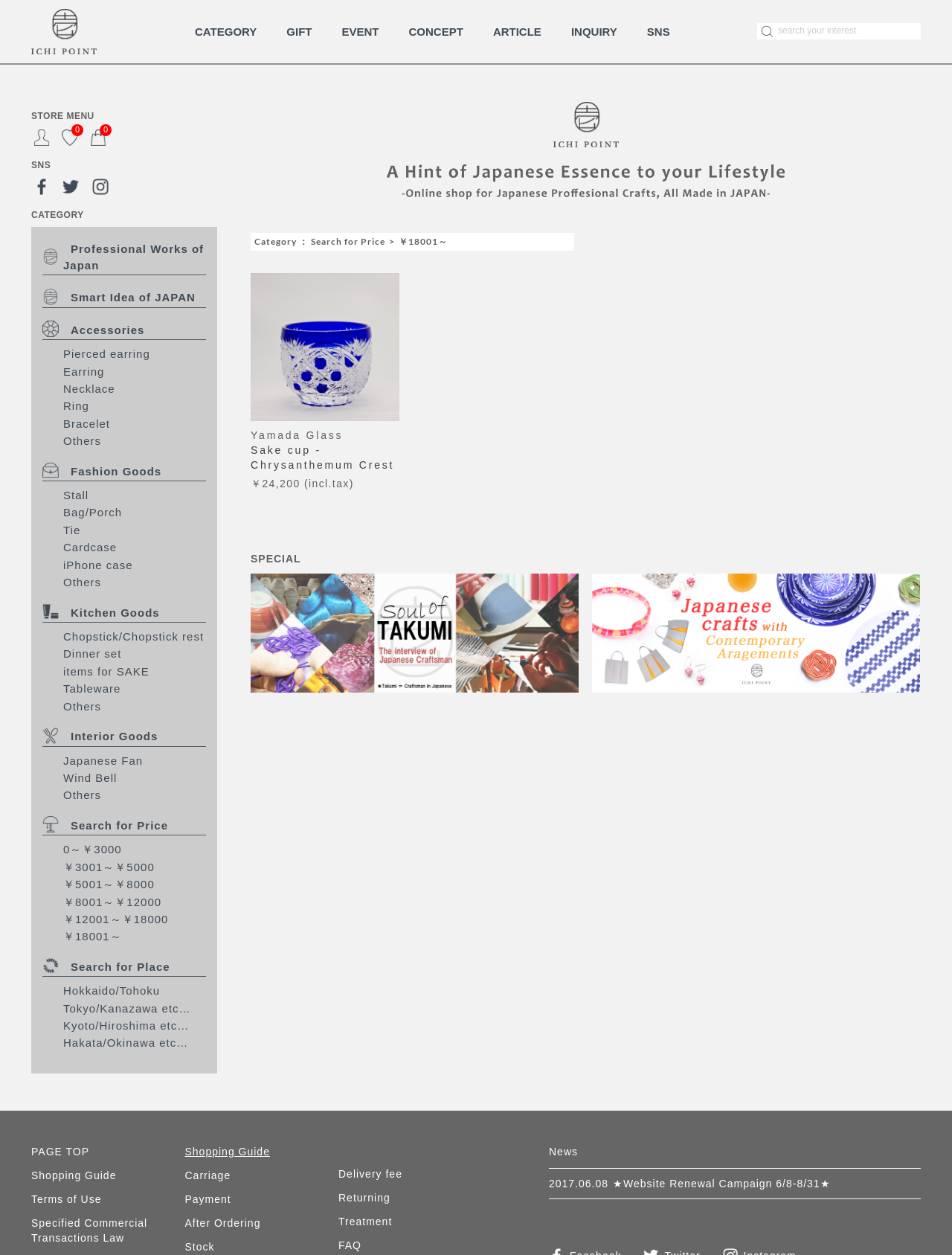What is the price range of the products?
Please provide a comprehensive answer based on the visual information in the image.

I can see that the webpage is currently showing products in the price range of ￥18001～, which is indicated by the link '￥18001～' in the category section.